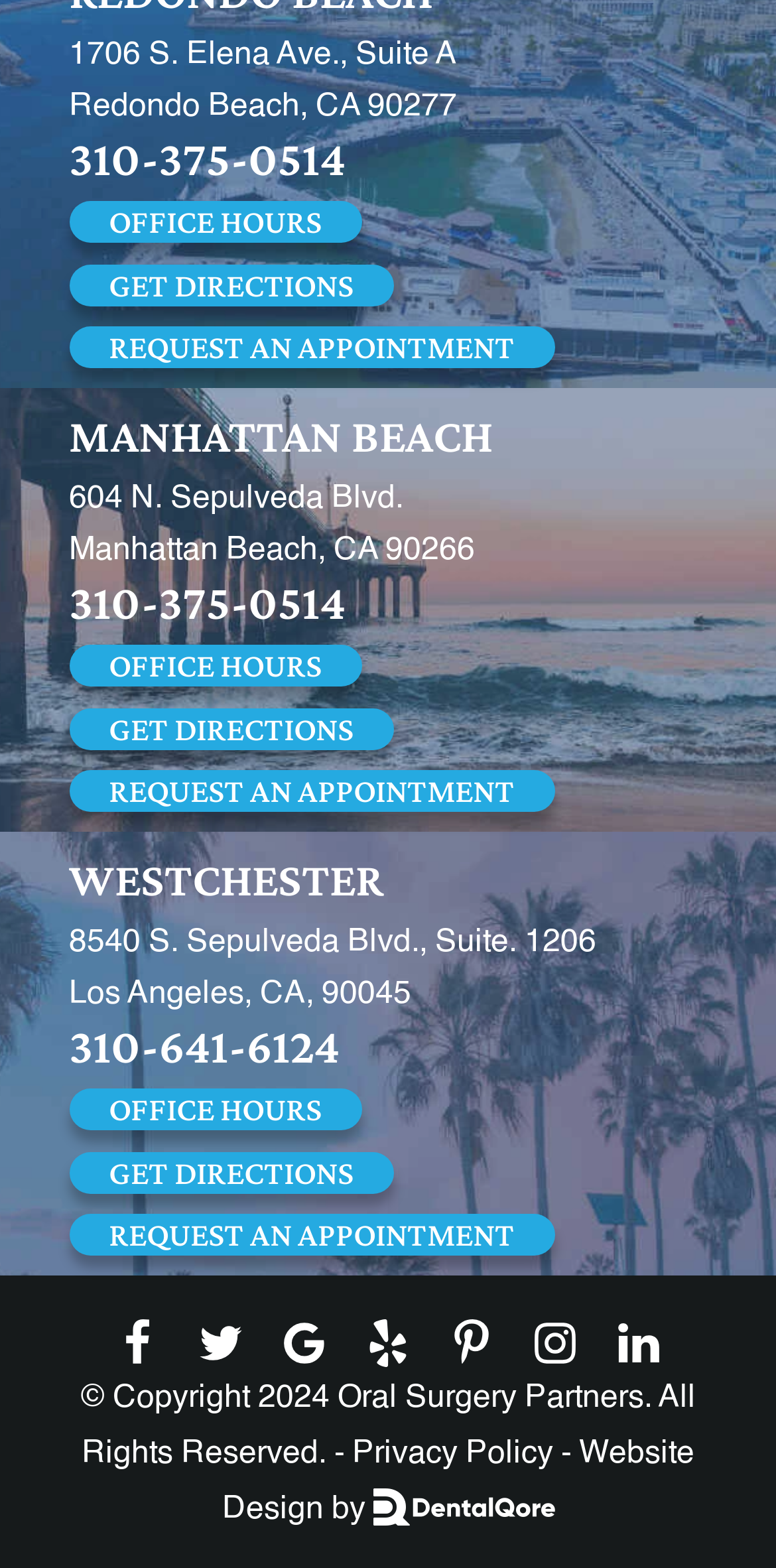Answer in one word or a short phrase: 
How many office locations are listed on the page?

3